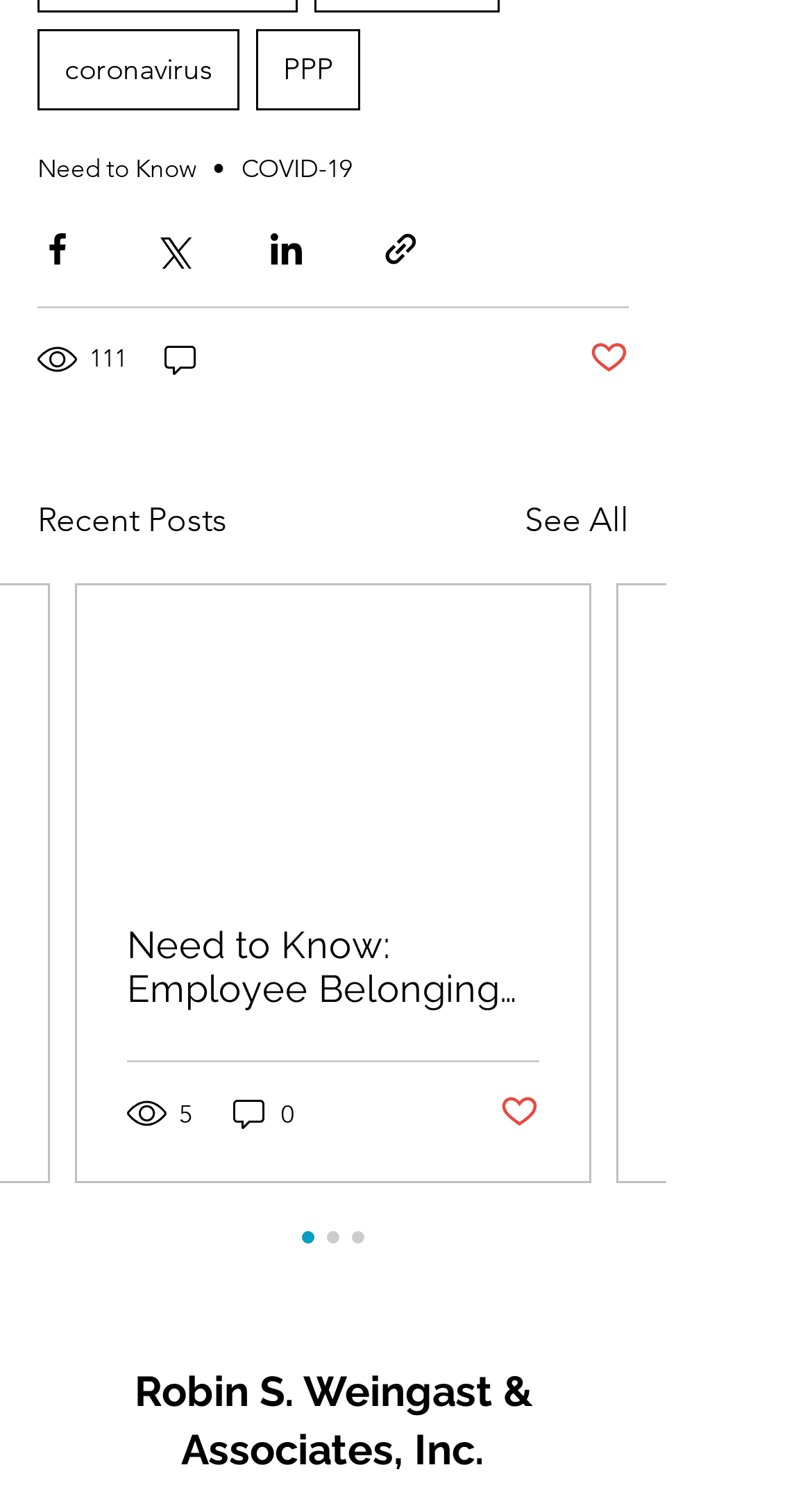Carefully examine the image and provide an in-depth answer to the question: What is the name of the company at the bottom of the page?

At the bottom of the webpage, there is a link with the text 'Robin S. Weingast & Associates, Inc.', which suggests that this is the name of the company.